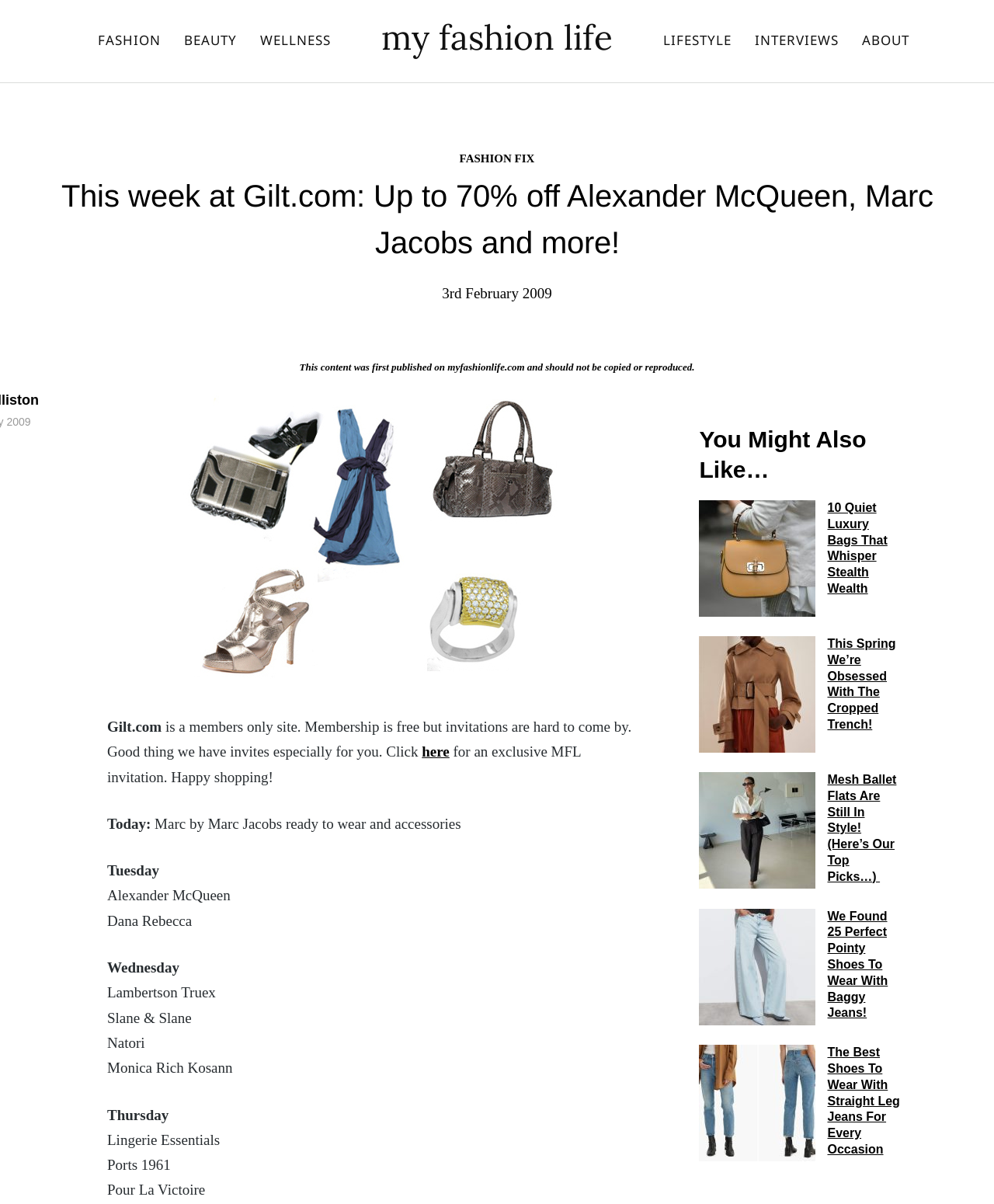Pinpoint the bounding box coordinates of the element that must be clicked to accomplish the following instruction: "Click on WELLNESS". The coordinates should be in the format of four float numbers between 0 and 1, i.e., [left, top, right, bottom].

[0.262, 0.02, 0.333, 0.048]